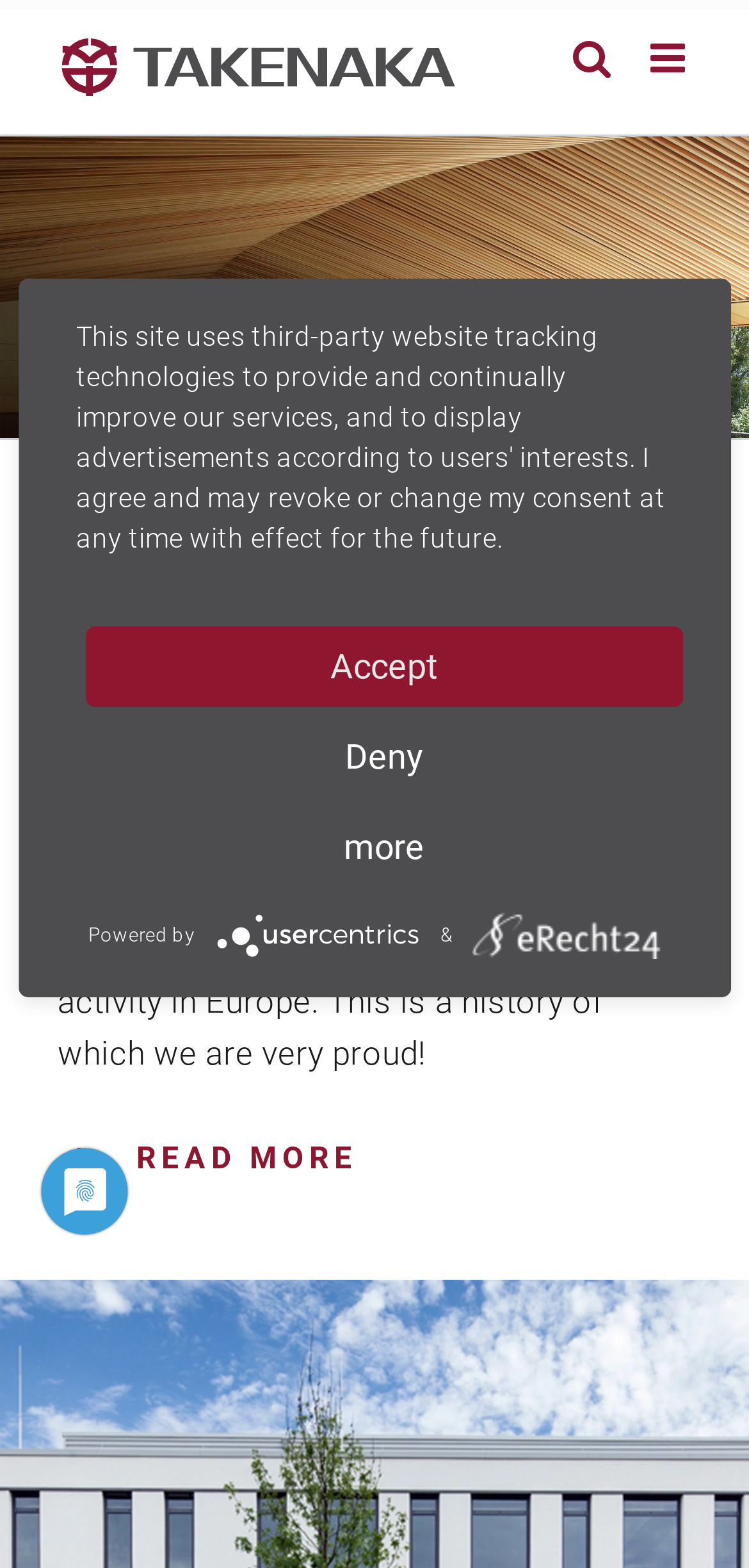Please determine the bounding box coordinates of the area that needs to be clicked to complete this task: 'Click the company logo'. The coordinates must be four float numbers between 0 and 1, formatted as [left, top, right, bottom].

[0.077, 0.025, 0.614, 0.061]